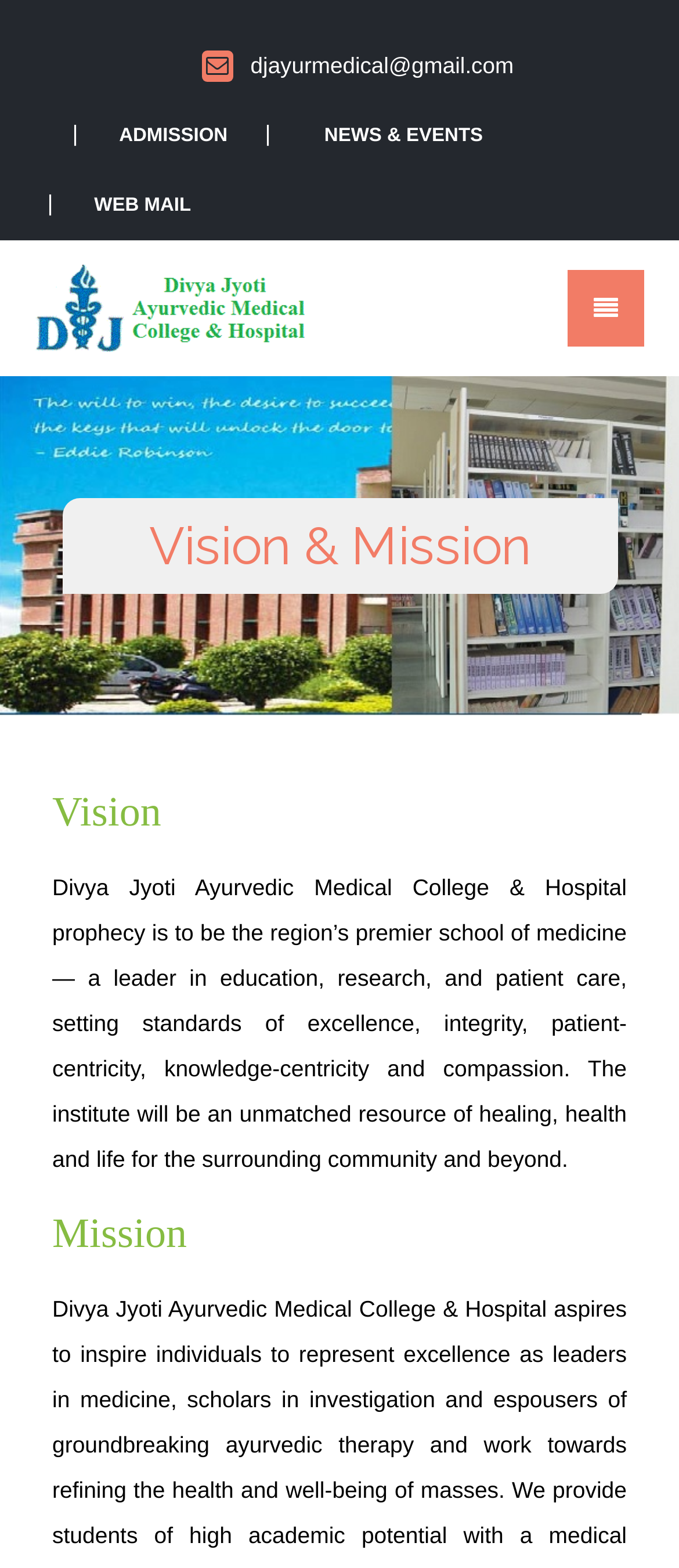Given the element description "News & Events" in the screenshot, predict the bounding box coordinates of that UI element.

[0.478, 0.08, 0.711, 0.094]